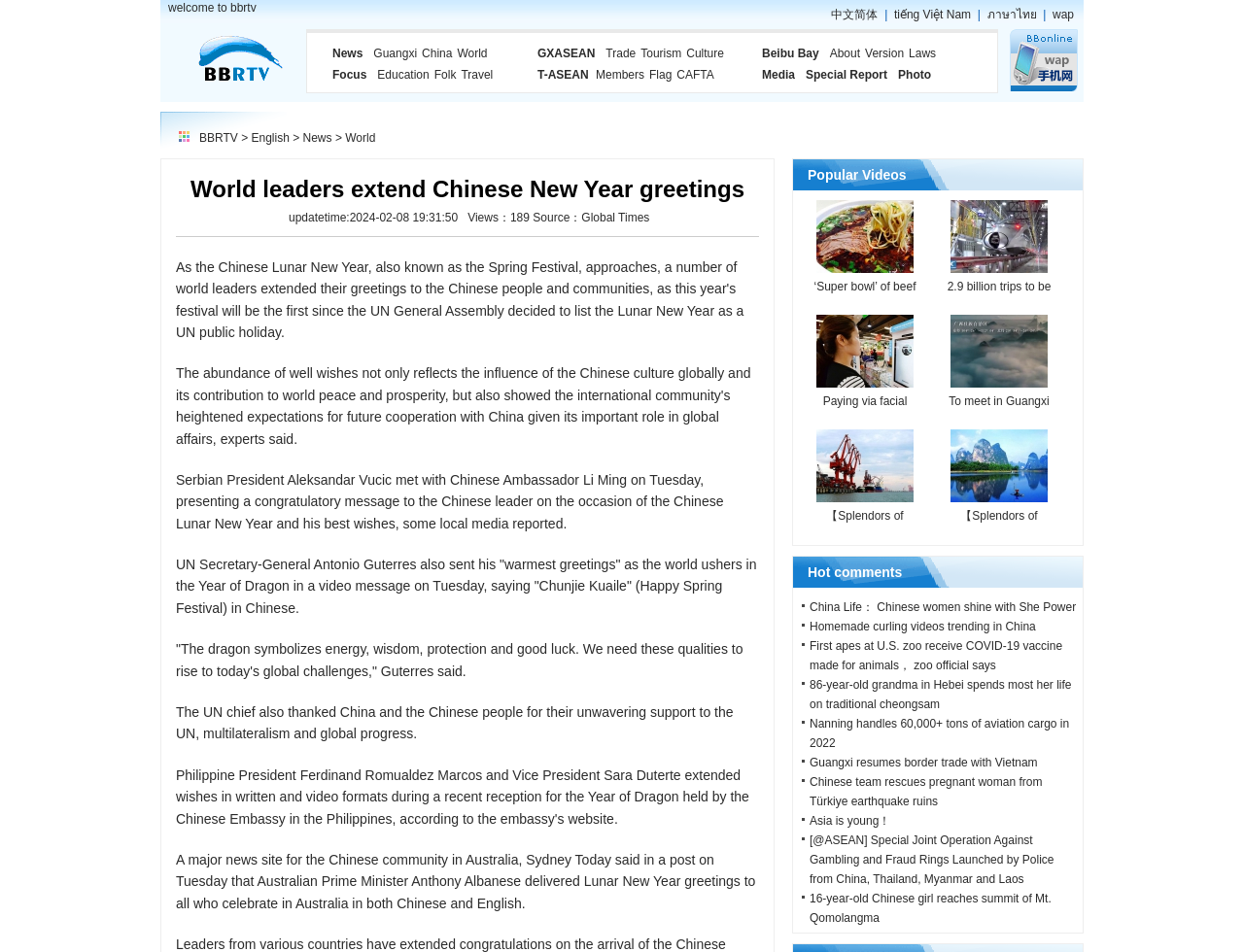Determine the bounding box coordinates in the format (top-left x, top-left y, bottom-right x, bottom-right y). Ensure all values are floating point numbers between 0 and 1. Identify the bounding box of the UI element described by: To meet in Guangxi

[0.763, 0.414, 0.844, 0.429]